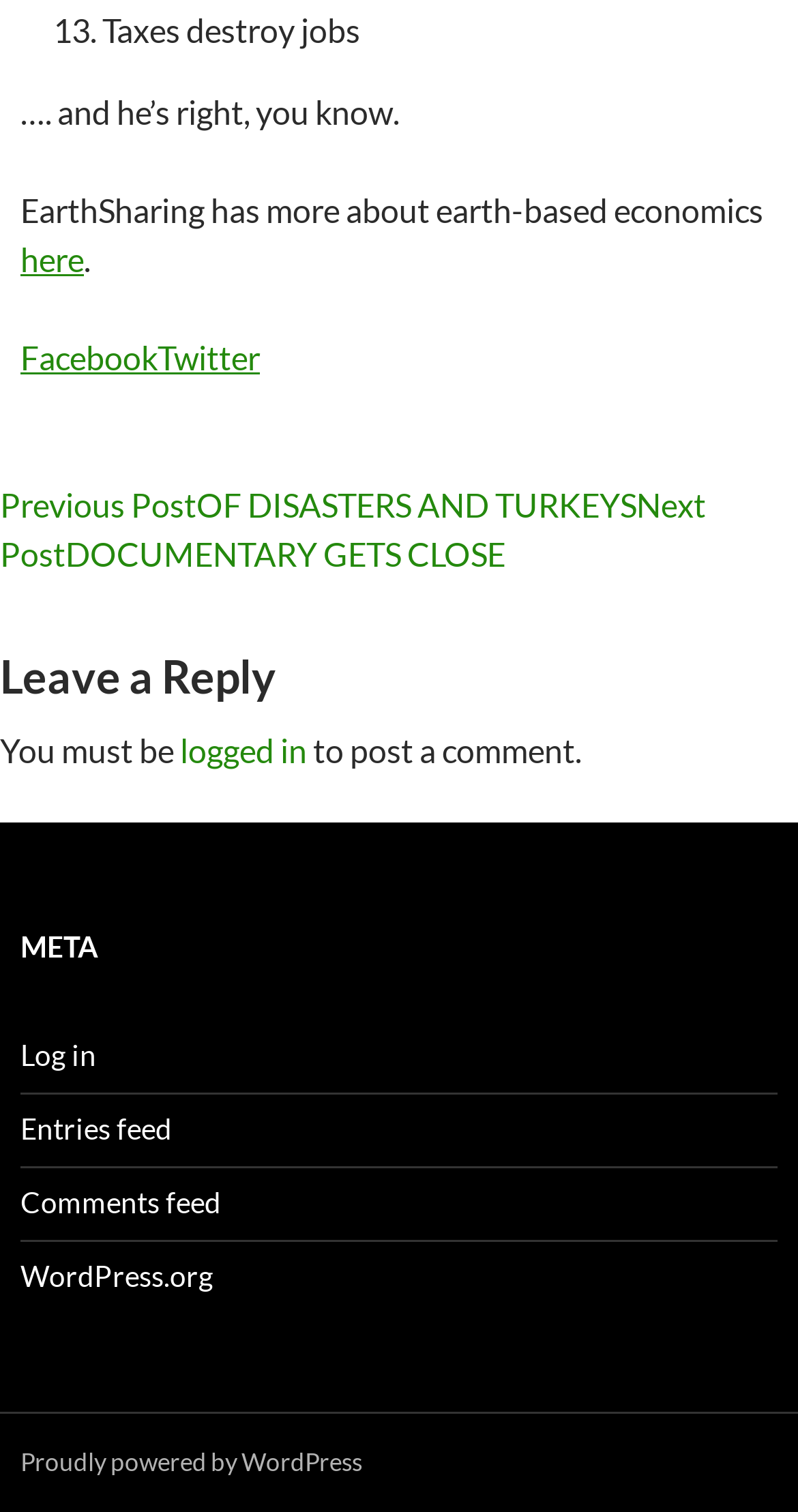What is the topic of the article?
Refer to the image and respond with a one-word or short-phrase answer.

Taxes and economics